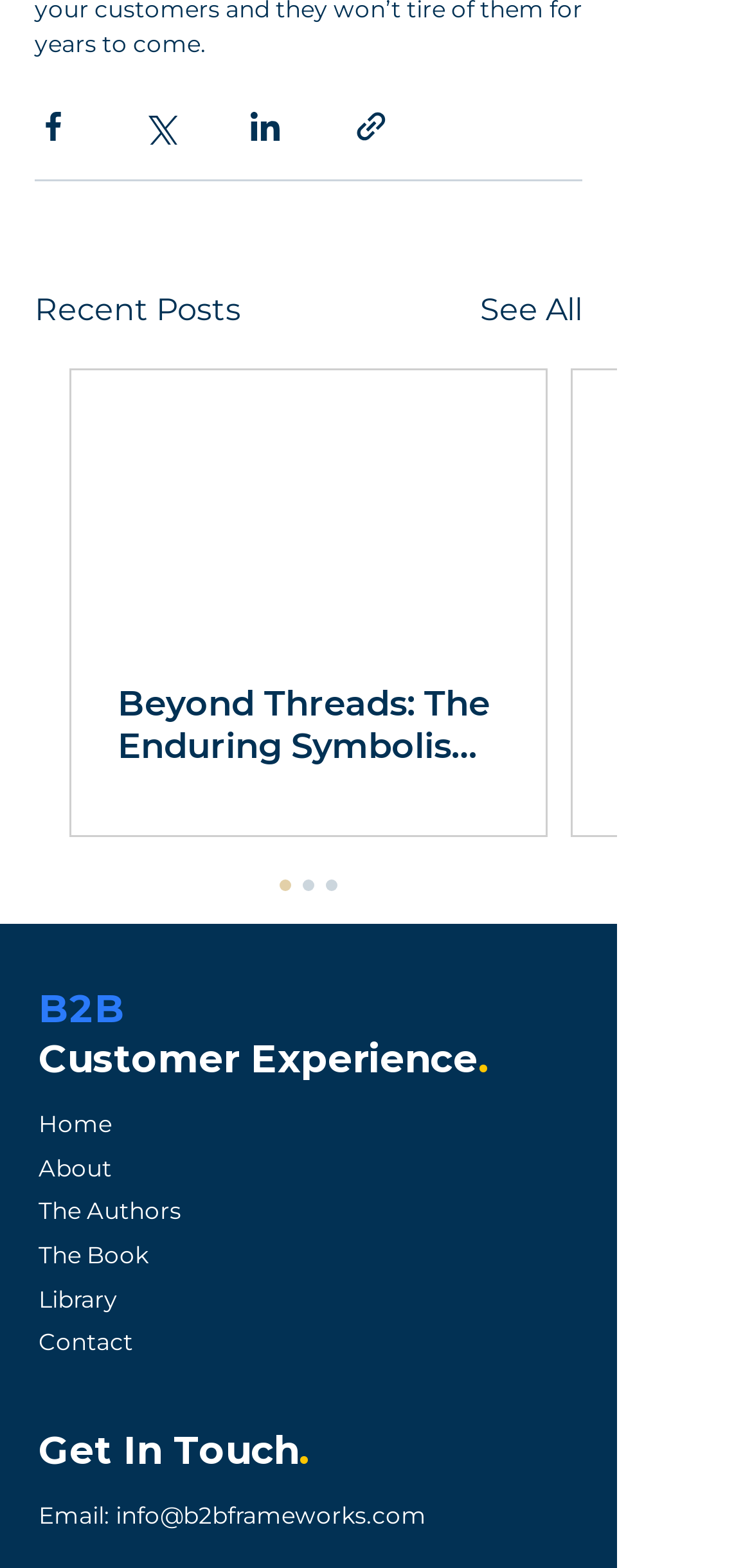Utilize the details in the image to thoroughly answer the following question: What is the contact email address?

The contact email address is 'info@b2bframeworks.com', which is represented as a link element with a specific bounding box coordinate. This email address is likely to be used for contacting the website administrators or authors.